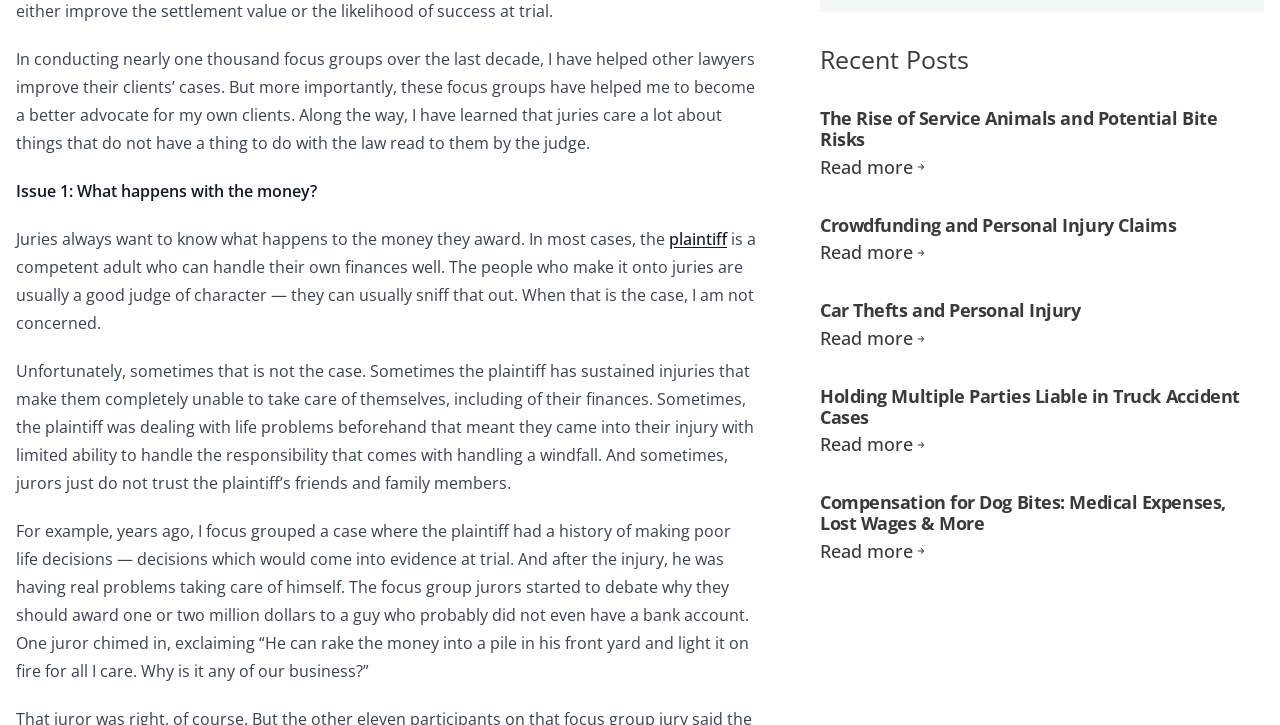Please analyze the image and give a detailed answer to the question:
What is the purpose of focus groups mentioned in the text?

The purpose of focus groups mentioned in the text is to improve cases because the author states 'I have helped other lawyers improve their clients’ cases' and 'these focus groups have helped me to become a better advocate for my own clients', indicating that the focus groups are used to gather information and insights to improve legal cases.